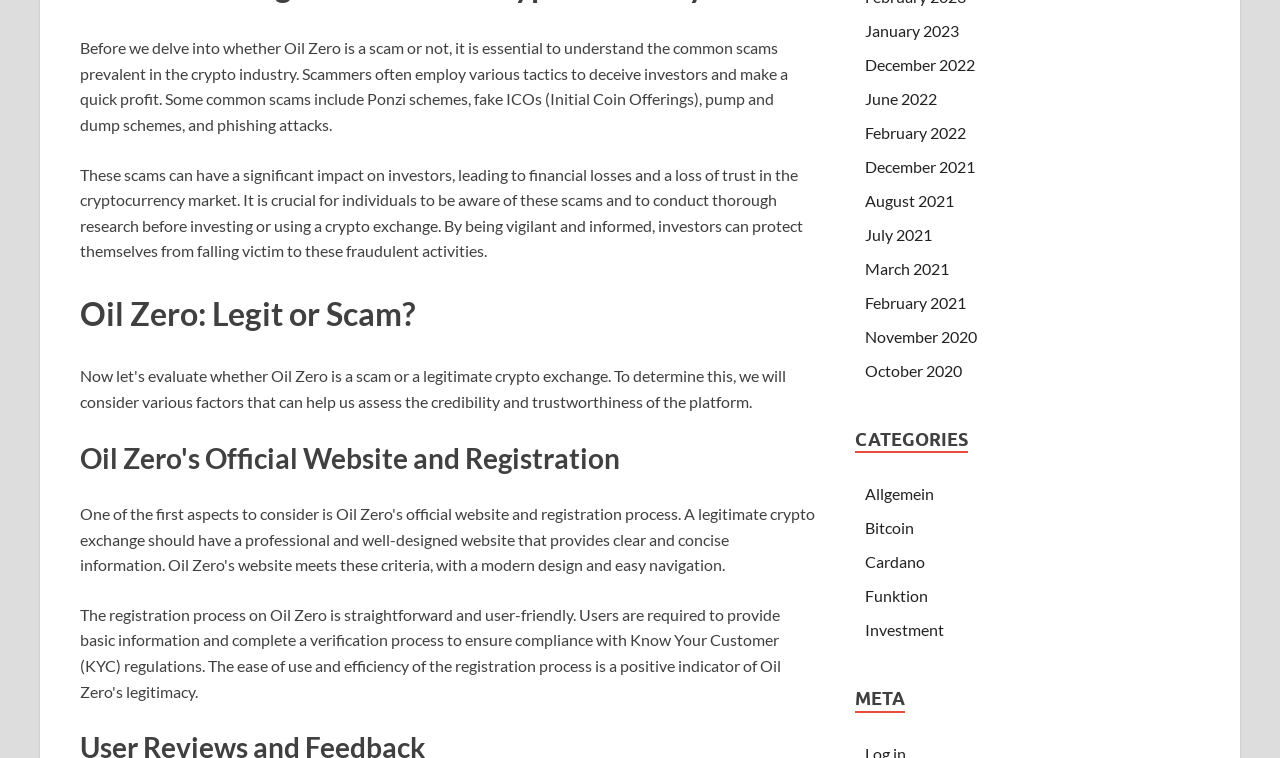What is the time period covered by the links on the webpage?
Provide a fully detailed and comprehensive answer to the question.

The webpage has a list of links with dates ranging from November 2020 to January 2023. These links are likely related to articles or posts published during this time period.